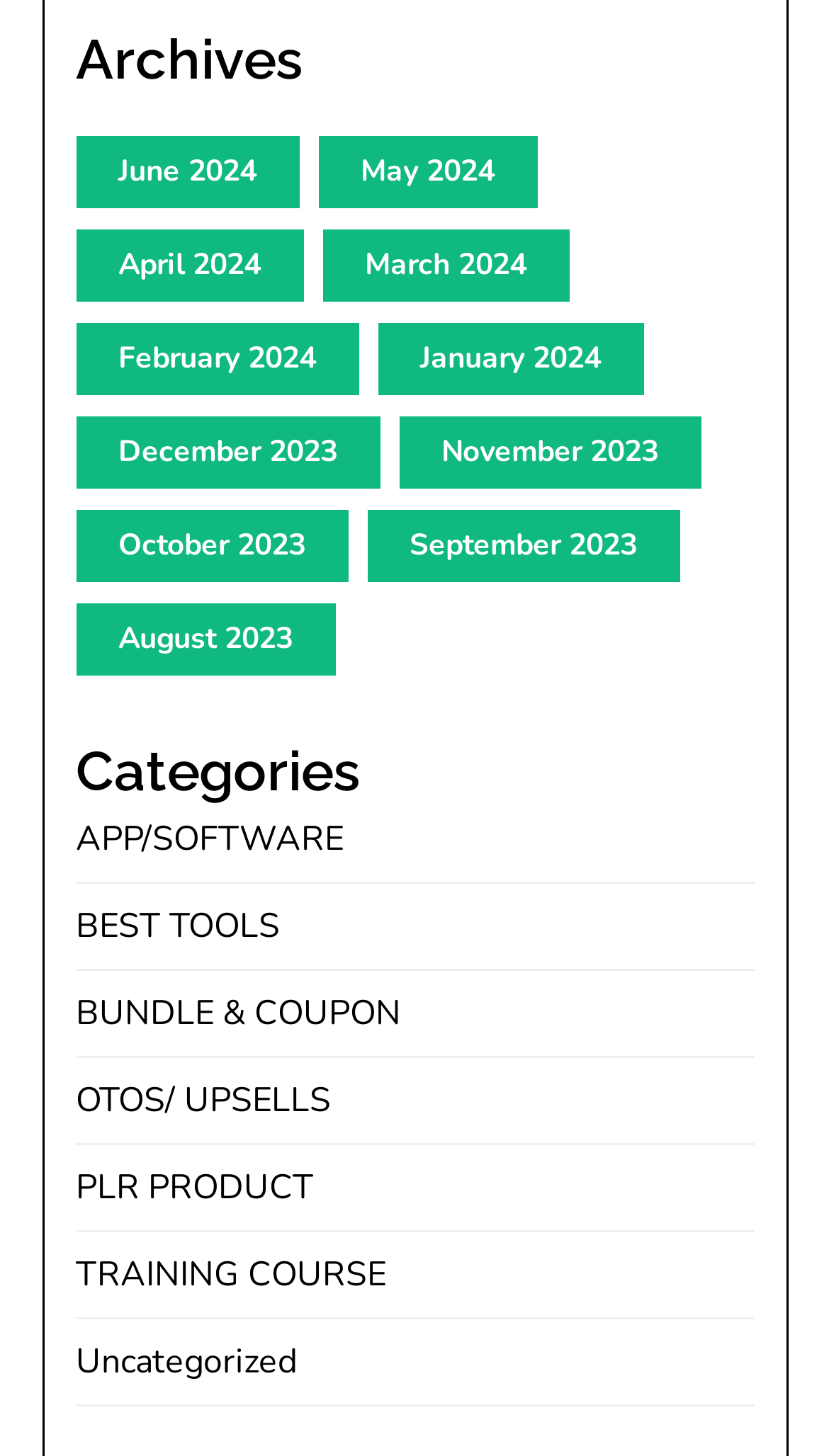What is the last category listed on the webpage?
Based on the image, answer the question in a detailed manner.

By examining the links under the 'Categories' heading, I can see that the last category listed is 'Uncategorized', which is the last link in the list.